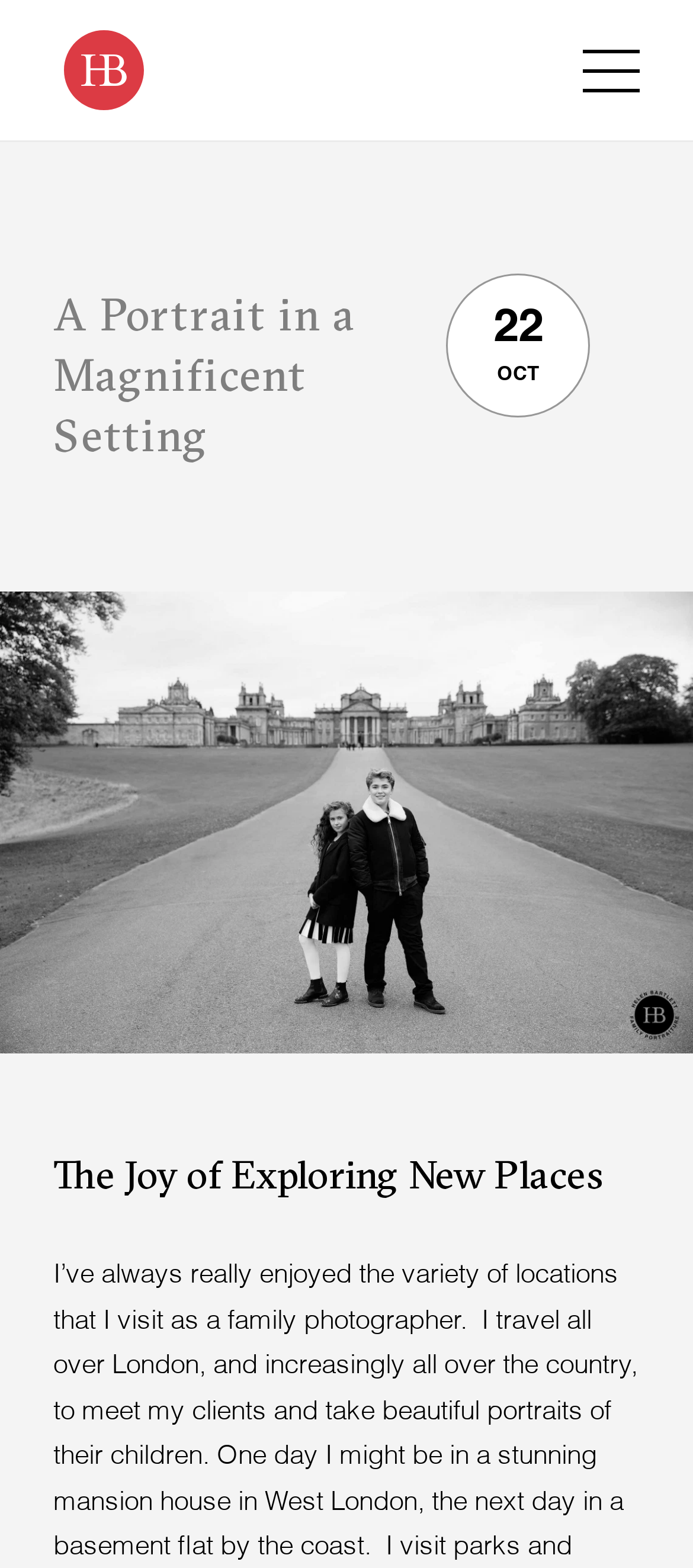What is the setting of the portrait?
Craft a detailed and extensive response to the question.

The answer can be found by looking at the main heading 'A Portrait in a Magnificent Setting', which suggests that the portrait is set in a magnificent setting.